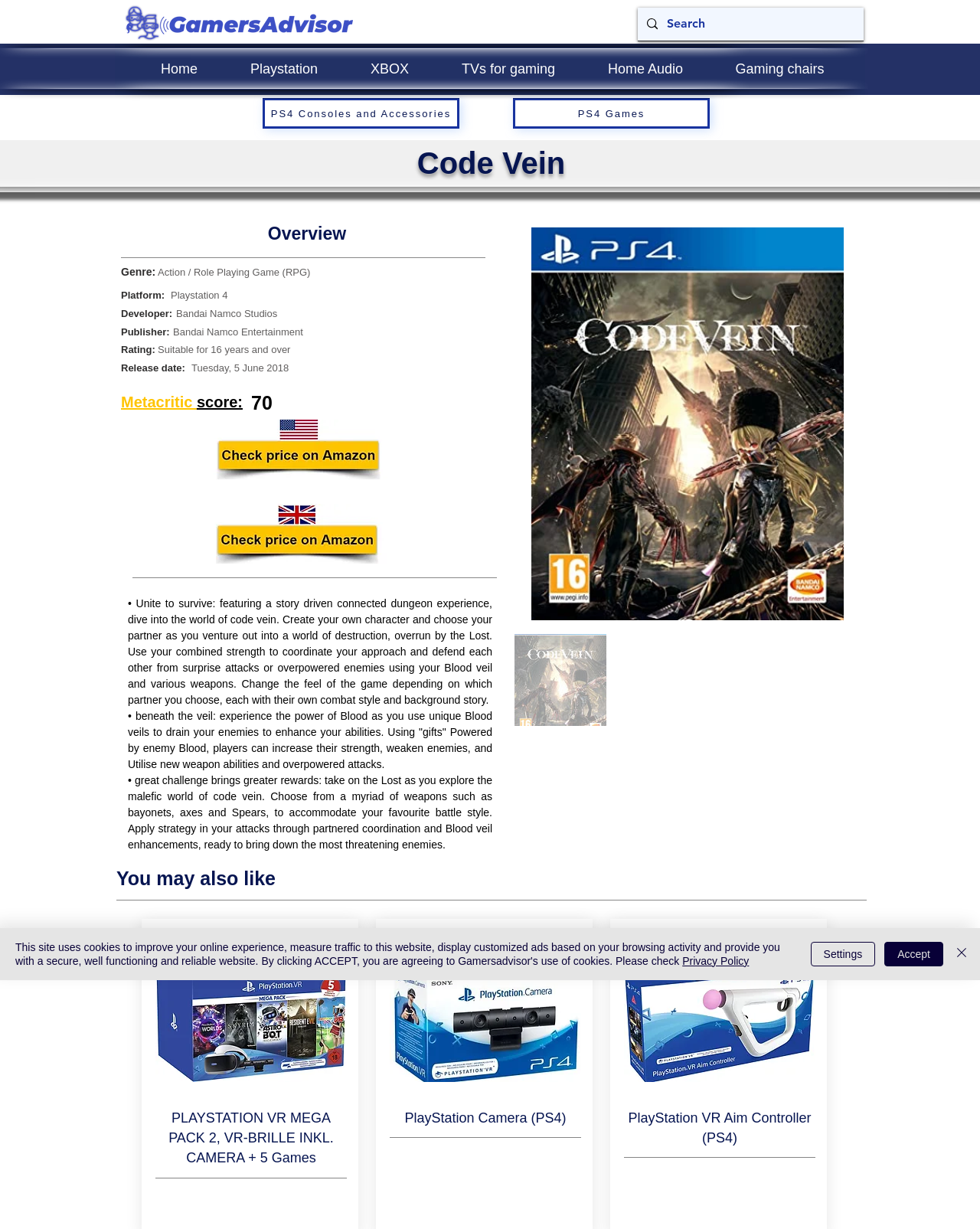How many links are there in the navigation menu? Observe the screenshot and provide a one-word or short phrase answer.

6